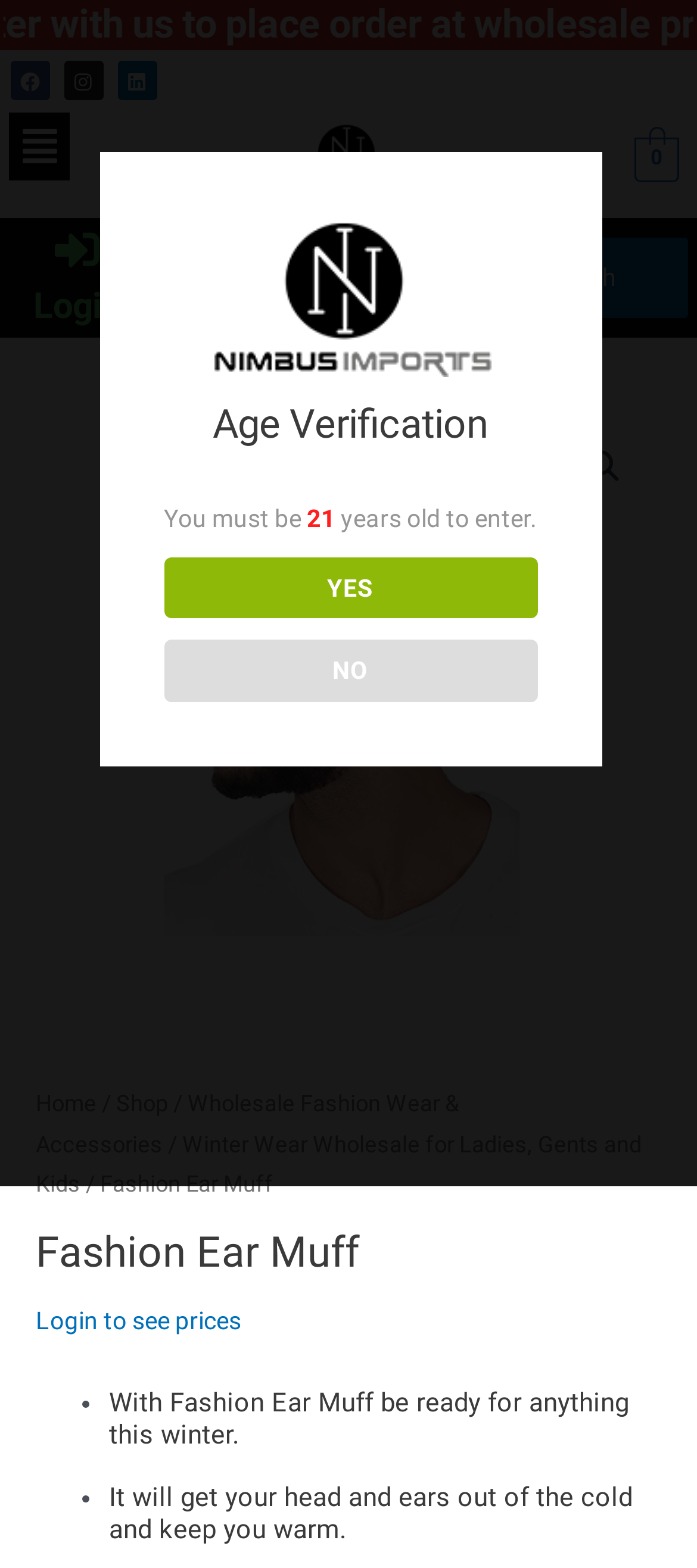Please determine the bounding box coordinates of the element to click on in order to accomplish the following task: "Search for something". Ensure the coordinates are four float numbers ranging from 0 to 1, i.e., [left, top, right, bottom].

[0.208, 0.151, 0.987, 0.203]